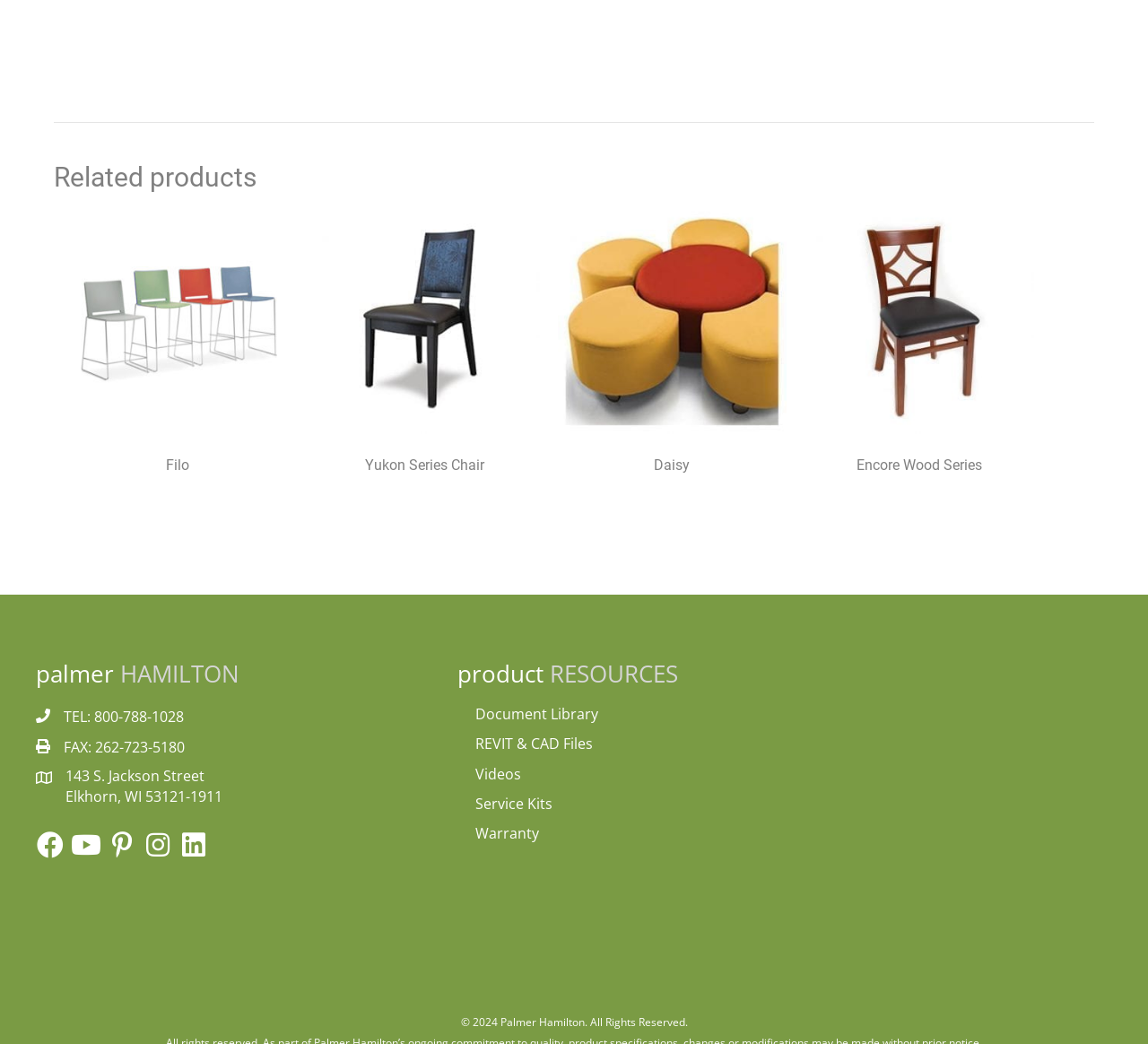What is the first related product?
Answer the question with detailed information derived from the image.

The first related product is 'Filo' which is a link with a heading 'Filo' and no image. It is located at the top left of the webpage with a bounding box coordinate of [0.055, 0.196, 0.255, 0.463].